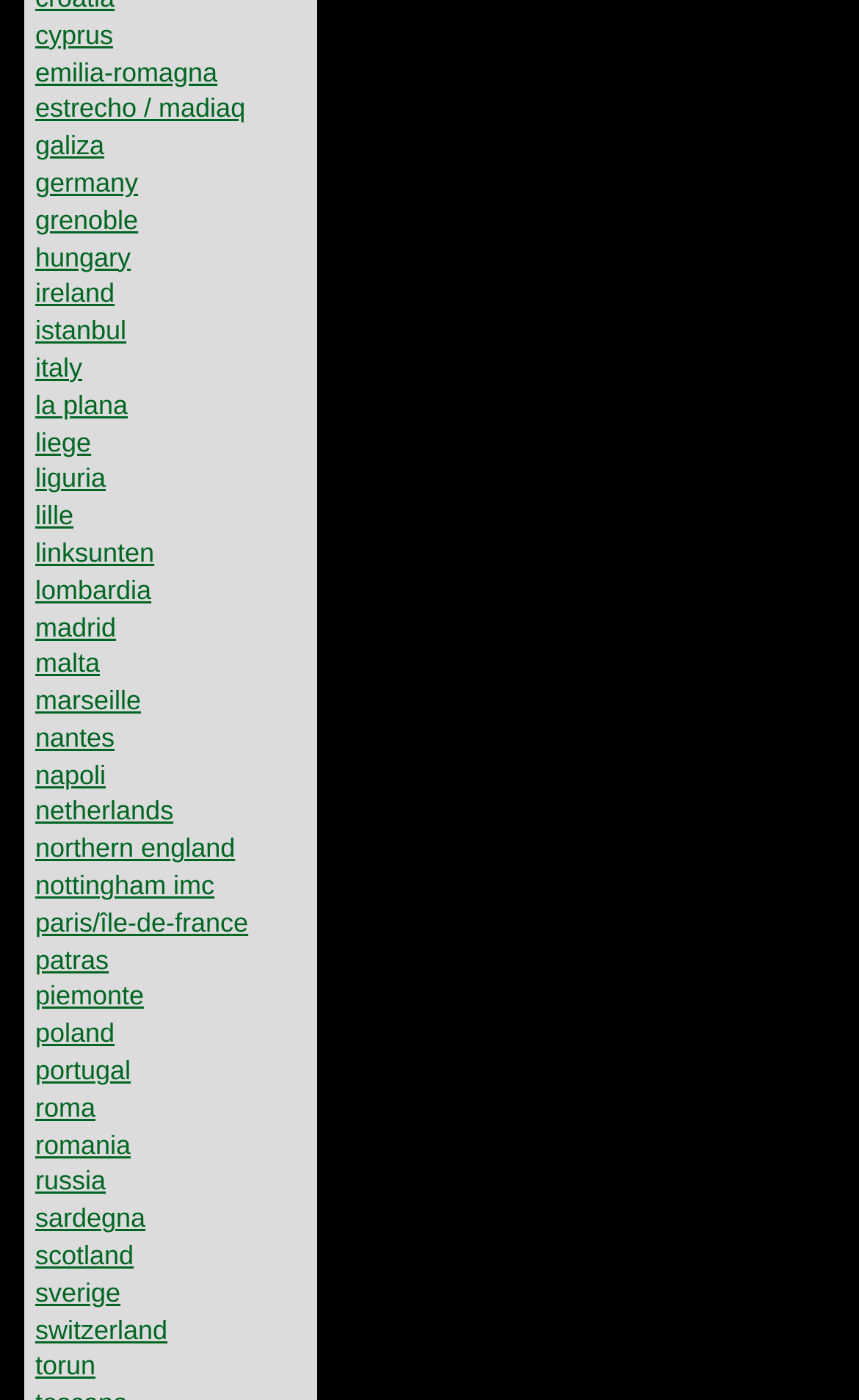Indicate the bounding box coordinates of the clickable region to achieve the following instruction: "View Poshis Collection."

None